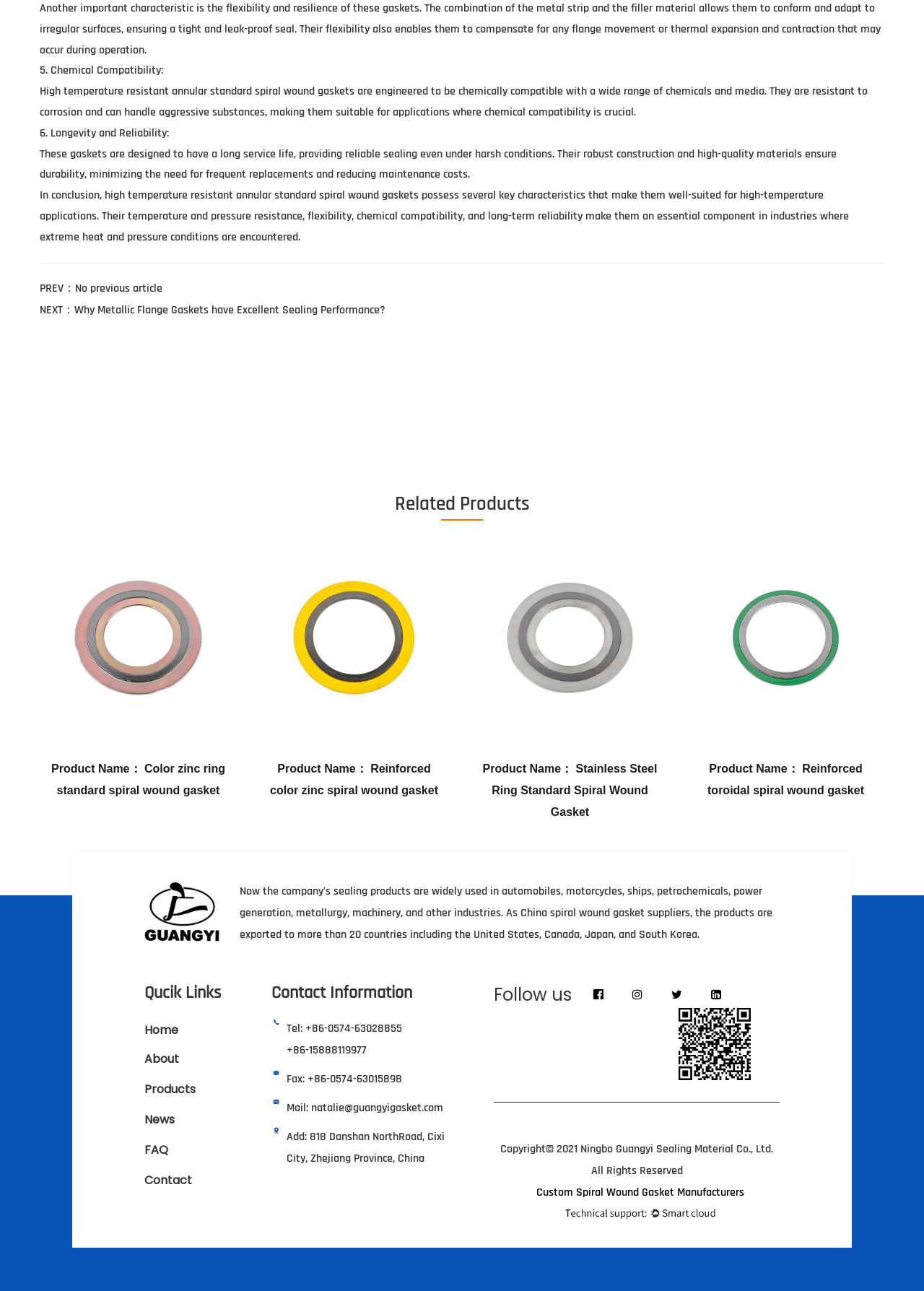Answer the question below using just one word or a short phrase: 
What types of products are shown in the 'Related Products' section?

Spiral wound gaskets